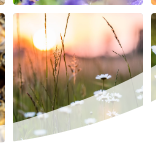Detail the scene depicted in the image with as much precision as possible.

The image features a serene natural scene captured during the golden hour of sunset, with a warm and soft glow illuminating the landscape. In the foreground, delicate wildflowers and lush green grass are gracefully swaying in the gentle breeze, adding a sense of tranquility and beauty to the composition. The background showcases a vibrant sunset, where the sun is just dipping below the horizon, casting shades of orange and yellow across the sky. This enchanting moment encapsulates the essence of nature's beauty and the peacefulness of a late afternoon, inviting viewers to appreciate the simplicity and serenity of such settings.